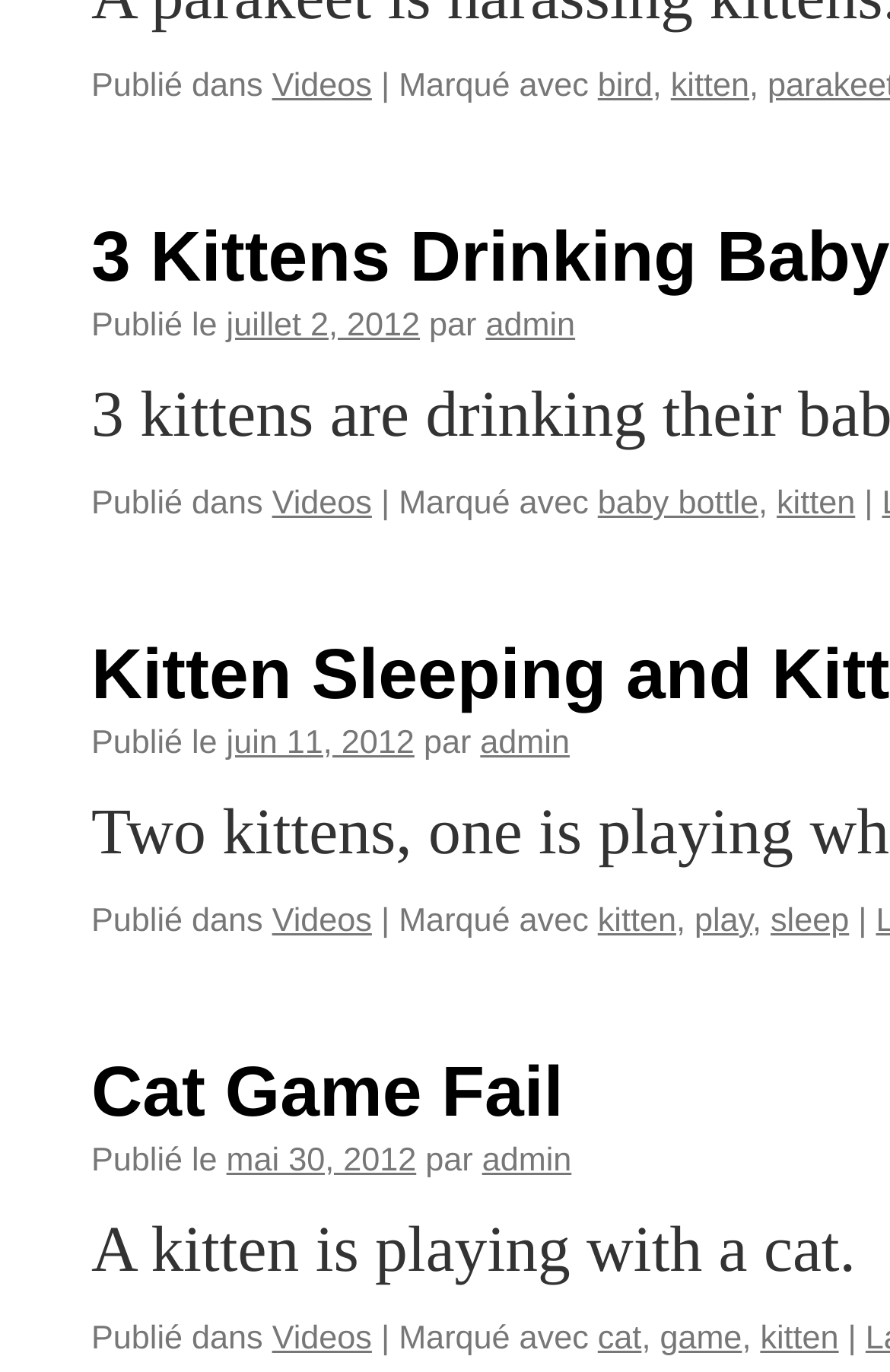Please specify the coordinates of the bounding box for the element that should be clicked to carry out this instruction: "Click on the 'bird' tag". The coordinates must be four float numbers between 0 and 1, formatted as [left, top, right, bottom].

[0.672, 0.05, 0.733, 0.077]